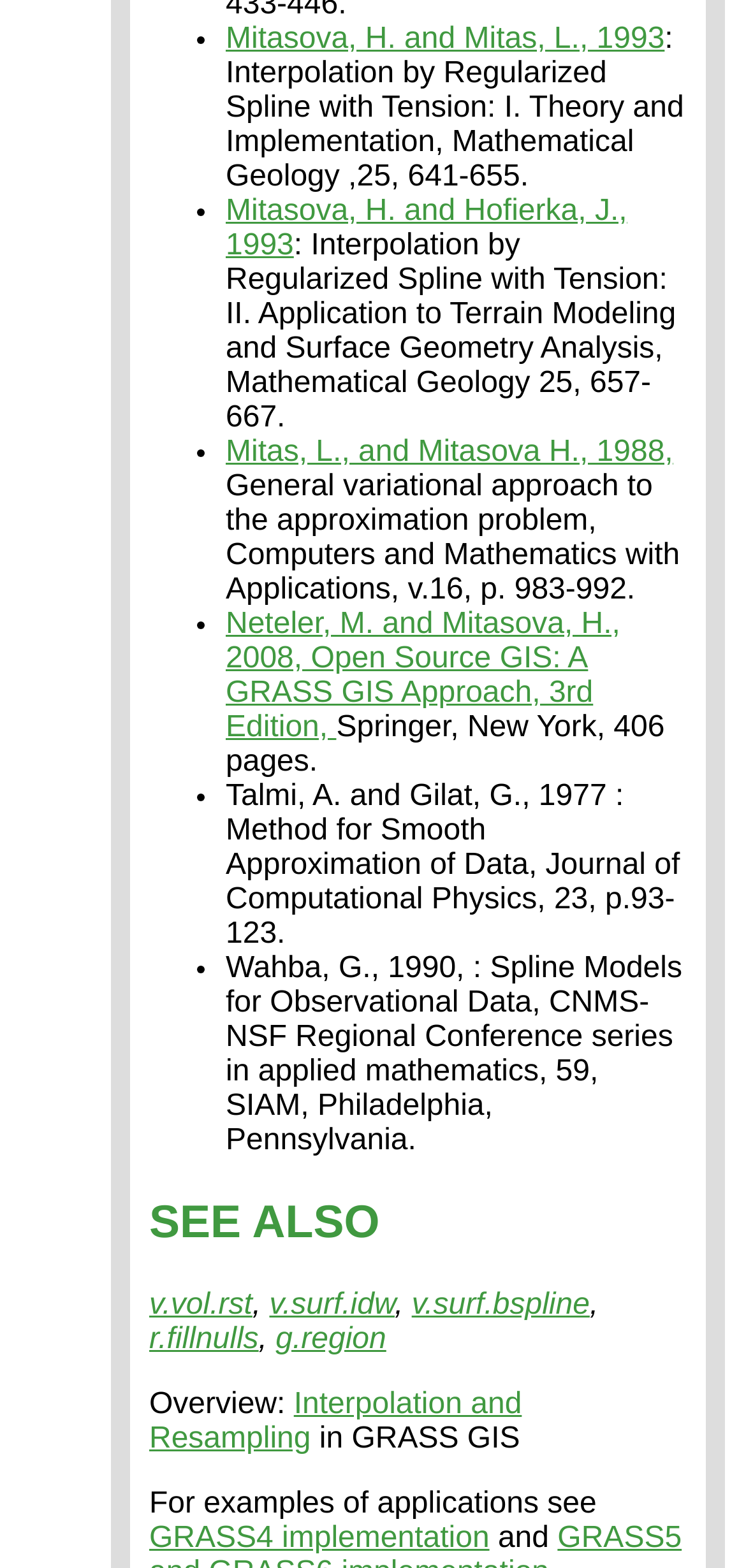Please identify the bounding box coordinates for the region that you need to click to follow this instruction: "Explore the v.vol.rst page".

[0.2, 0.822, 0.338, 0.842]